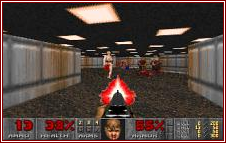List and describe all the prominent features within the image.

In this action-packed scene from the classic first-person shooter game "Doom," players navigate a dark, industrial corridor filled with menacing enemies. The gameplay interface at the bottom displays critical information: the player's current ammunition (13), health (33%), and armor (55%), indicating a challenging combat situation. A character, likely the protagonist, is actively using a weapon that emits a bright red flame, aimed at an approaching enemy. In the background, additional adversaries can be seen, intensifying the tension of the encounter. The game's iconic graphics and fast-paced gameplay showcase the early days of first-person shooters, highlighting its influence in the gaming industry.